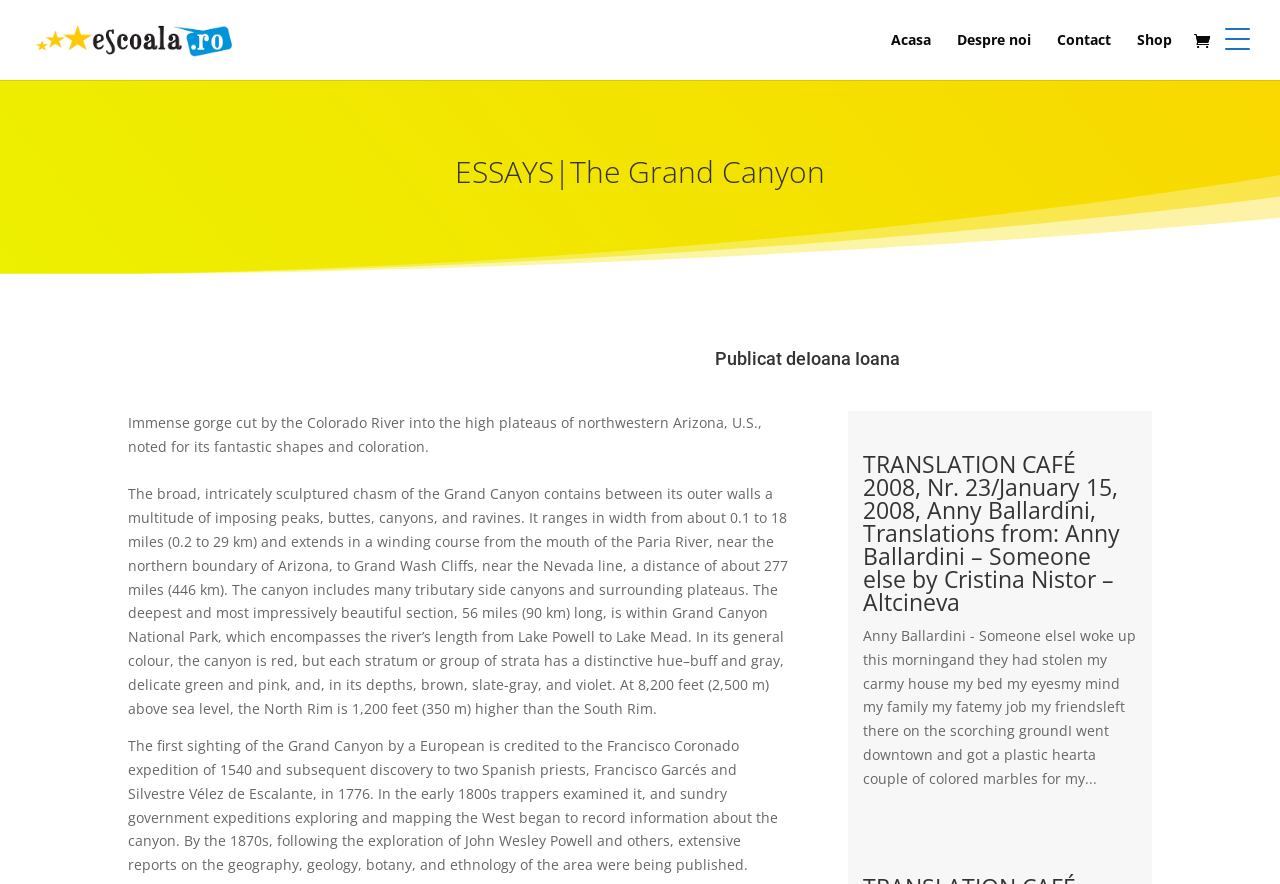Identify the bounding box coordinates of the clickable region to carry out the given instruction: "Explore the 'Shop' section".

[0.888, 0.037, 0.916, 0.09]